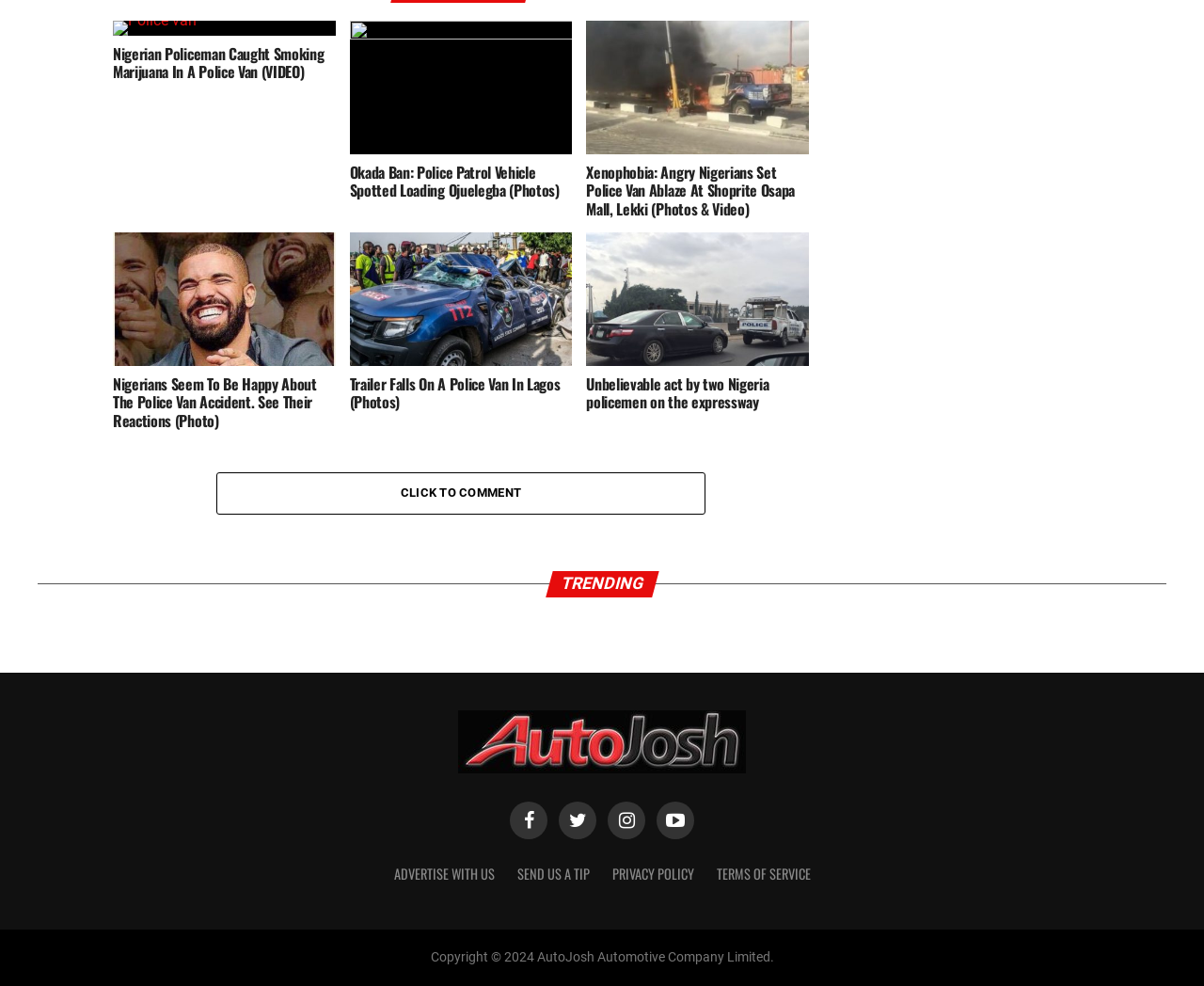What is the theme of the images on the webpage?
Can you provide an in-depth and detailed response to the question?

The images on the webpage are related to automobiles, with one image showing a police van and another showing a blog about automobiles in Nigeria. This suggests that the theme of the images is automobiles.